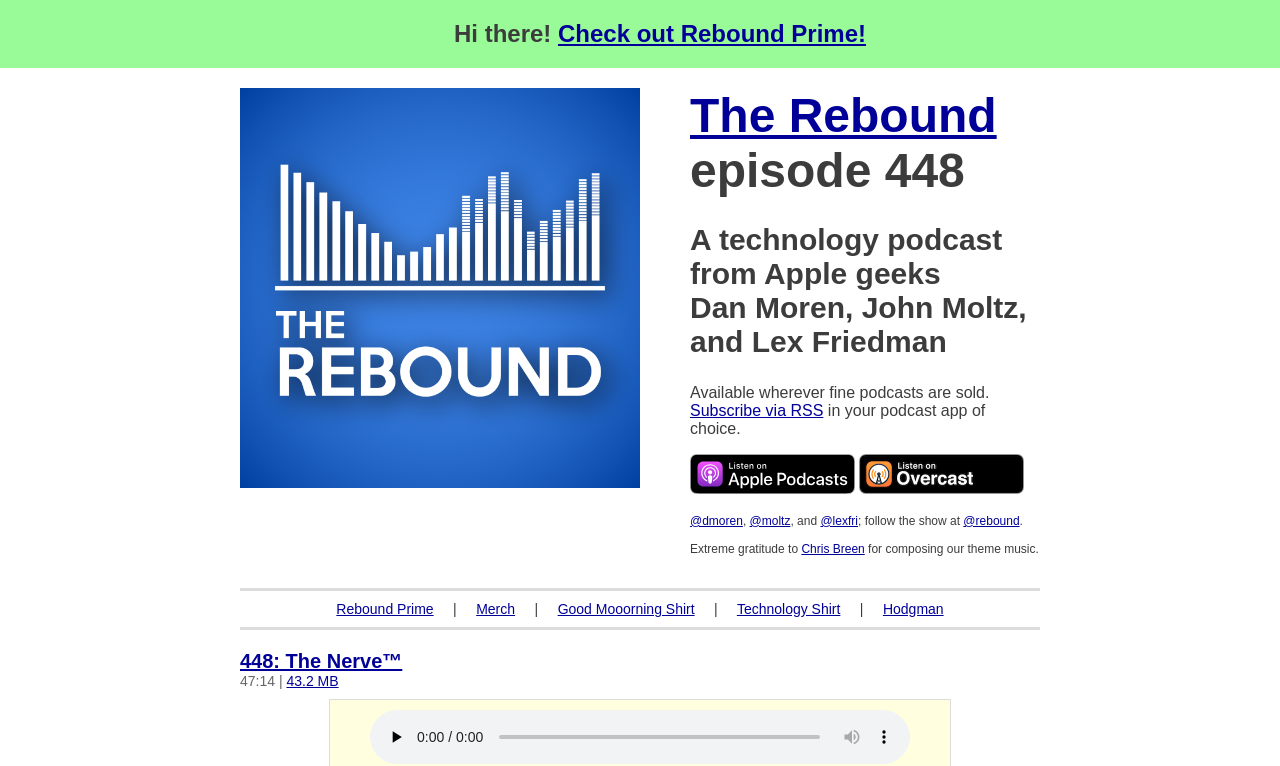Extract the primary heading text from the webpage.

The Rebound episode 448